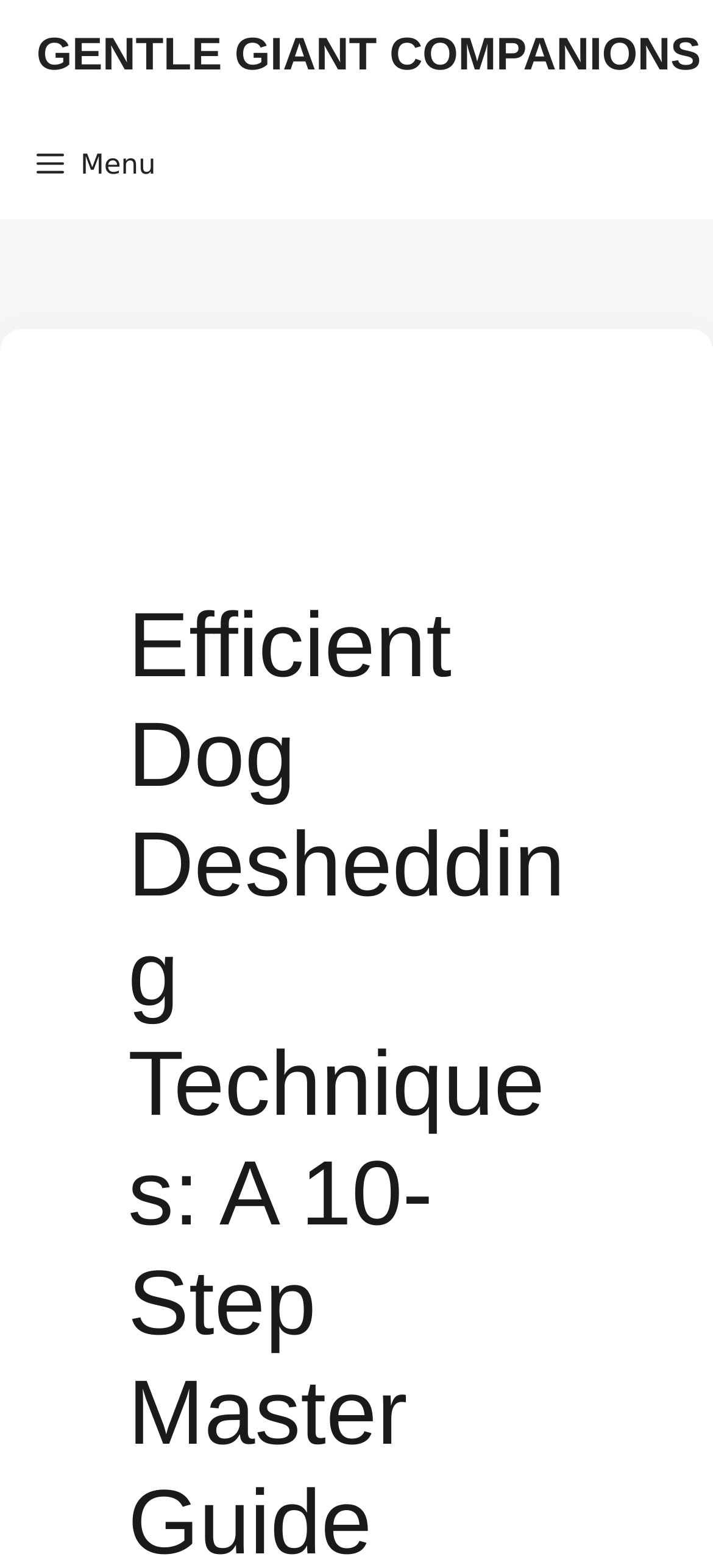Given the element description parent_node: Search for: value="Search", predict the bounding box coordinates for the UI element in the webpage screenshot. The format should be (top-left x, top-left y, bottom-right x, bottom-right y), and the values should be between 0 and 1.

None